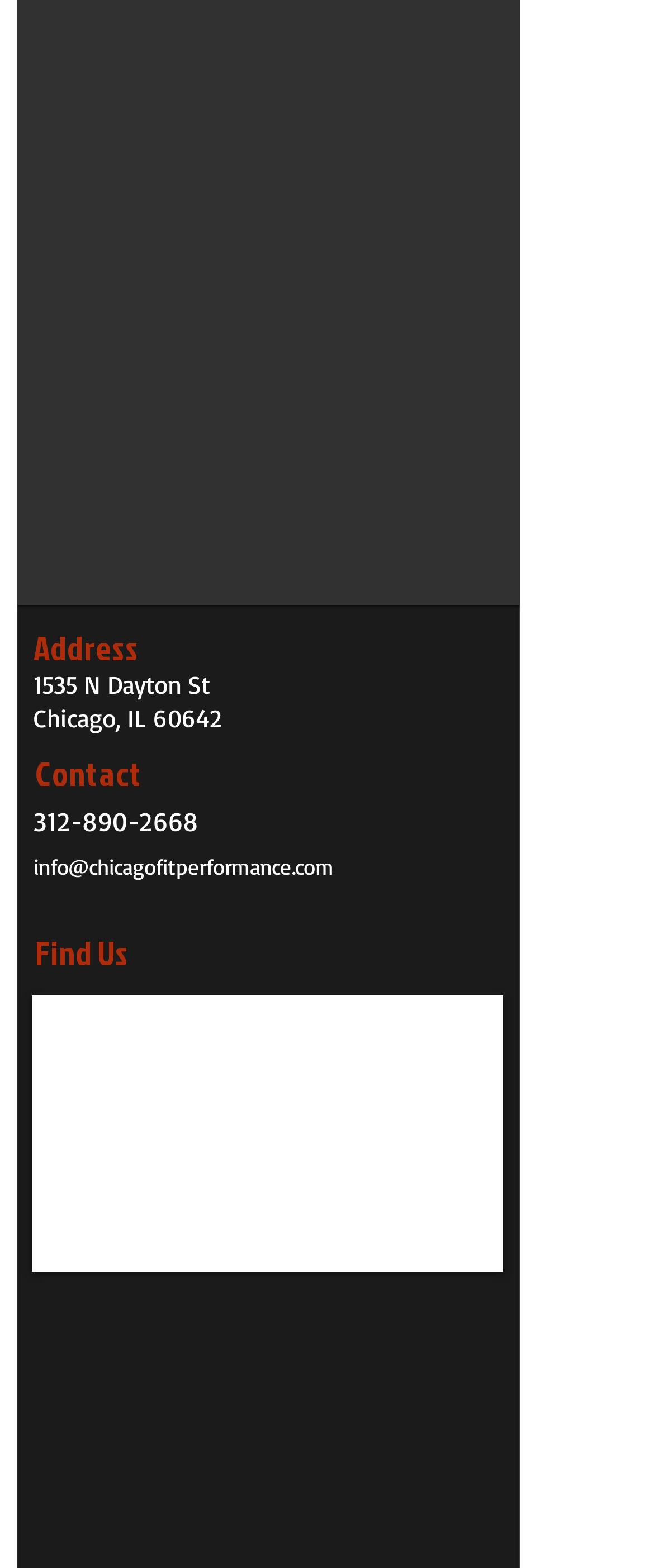What is the purpose of the 'Find Us' section?
Refer to the image and provide a thorough answer to the question.

I inferred the purpose of the 'Find Us' section by looking at the heading element with the text 'Find Us' and the link element with the same text, which suggests that it provides information about the location of the business.